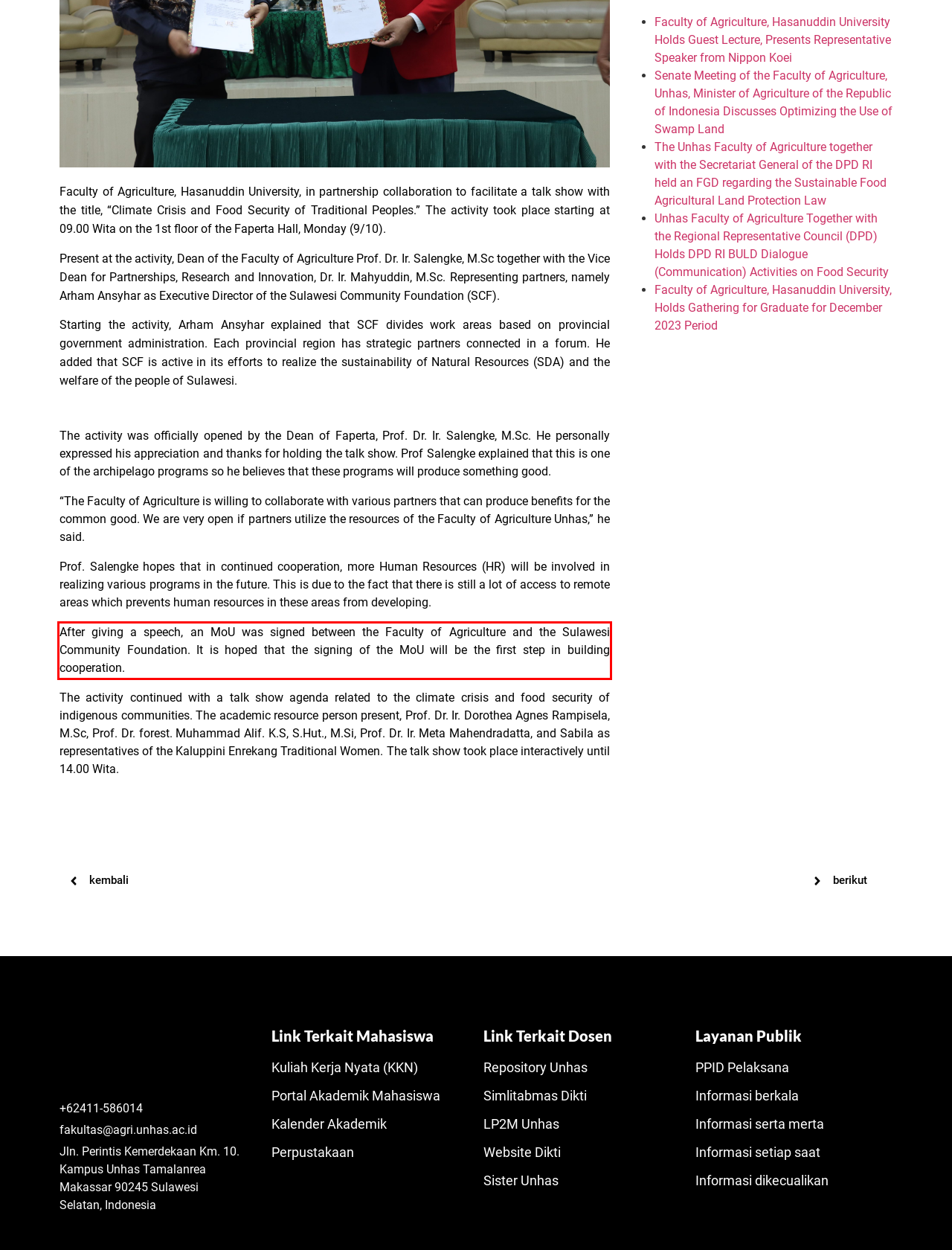You are provided with a webpage screenshot that includes a red rectangle bounding box. Extract the text content from within the bounding box using OCR.

After giving a speech, an MoU was signed between the Faculty of Agriculture and the Sulawesi Community Foundation. It is hoped that the signing of the MoU will be the first step in building cooperation.